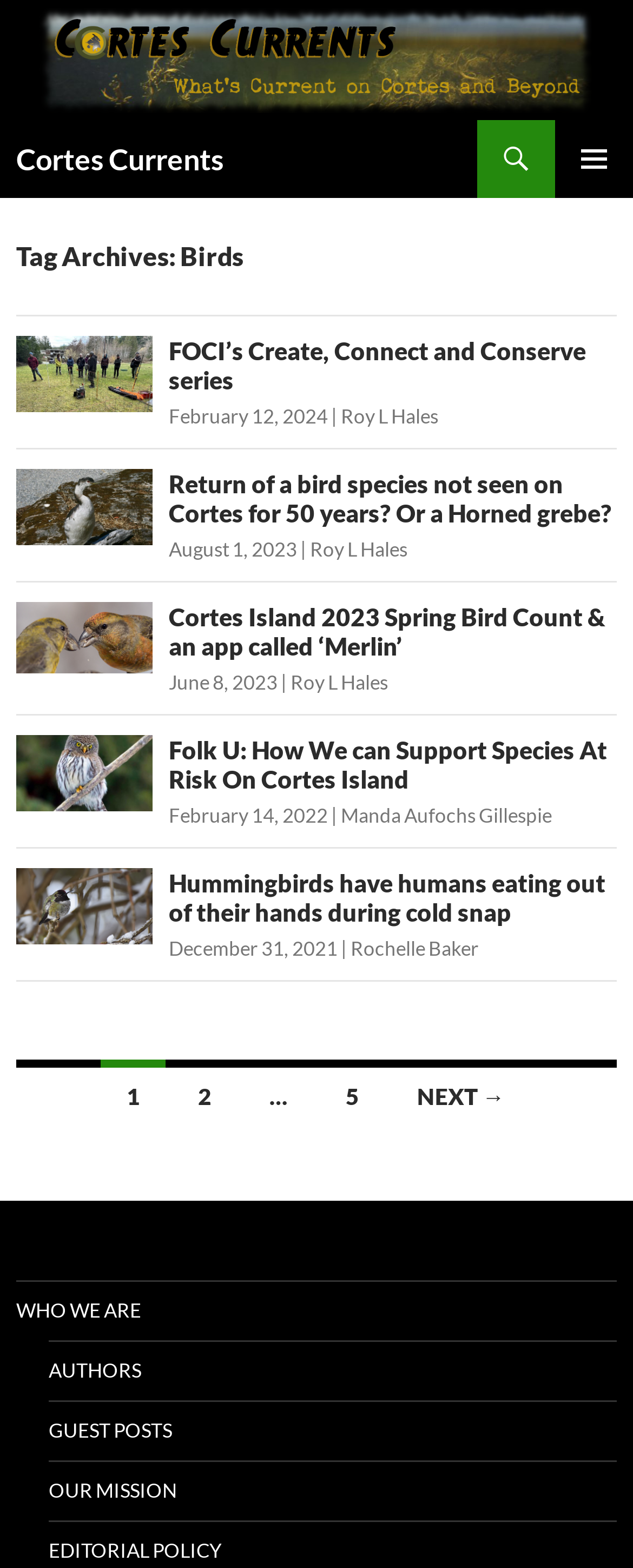Provide the bounding box coordinates for the area that should be clicked to complete the instruction: "Subscribe to the newsletter".

None